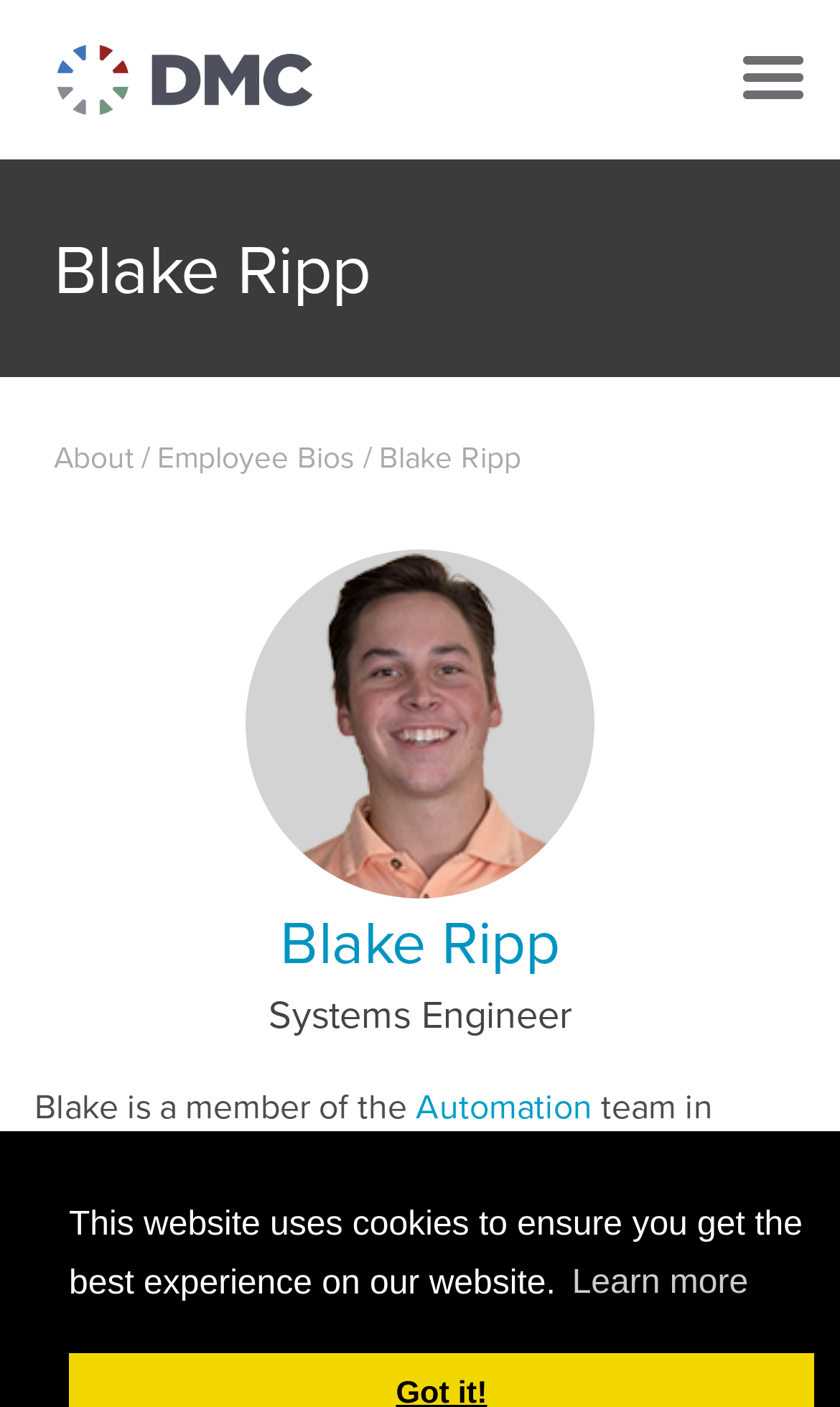Give a detailed account of the webpage.

The webpage is about Blake Ripp, a Systems Engineer at DMC, Inc. At the top of the page, there is a header section that spans the entire width of the page. Within this section, there is a menu button located at the top right corner, accompanied by the company logo "DMC, Inc." on the top left corner.

Below the header section, there is a section dedicated to Blake Ripp, with a heading that displays his name. To the right of the heading, there are three links: "About", "Employee Bios", and another link to Blake Ripp's profile. 

Below these links, there is a large image of Blake Ripp, taking up a significant portion of the page. Above the image, there is a heading that repeats his name, and below the image, there is another heading that displays his job title, "Systems Engineer".

The page also contains a paragraph of text that describes Blake Ripp's role, mentioning that he is a member of the Automation team in Dallas. This text is located below the image and spans about half of the page's width.

At the bottom of the page, there is a notification bar that informs users that the website uses cookies, with a "learn more about cookies" button located at the bottom right corner.